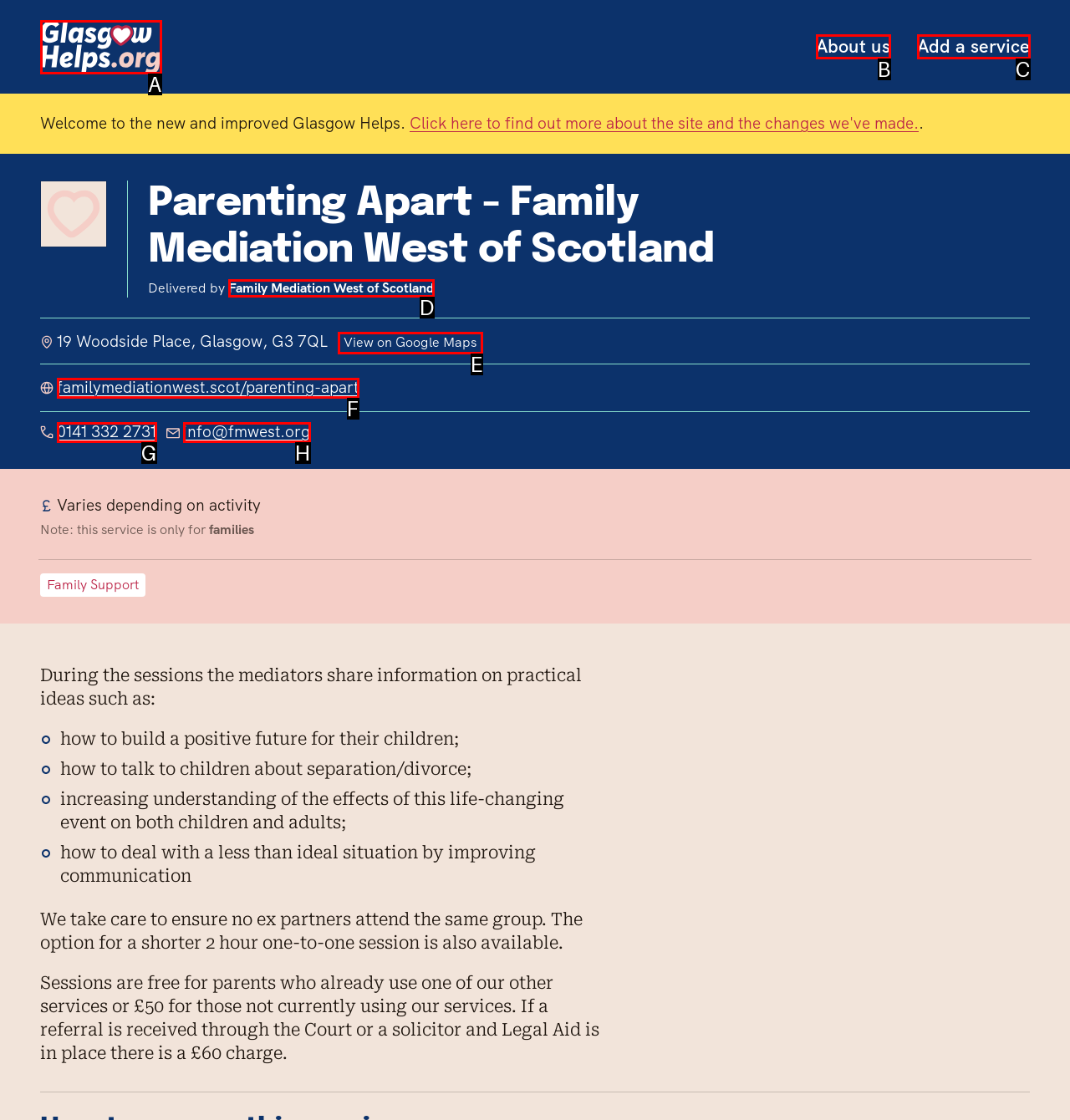Choose the letter that best represents the description: View on Google Maps. Answer with the letter of the selected choice directly.

E